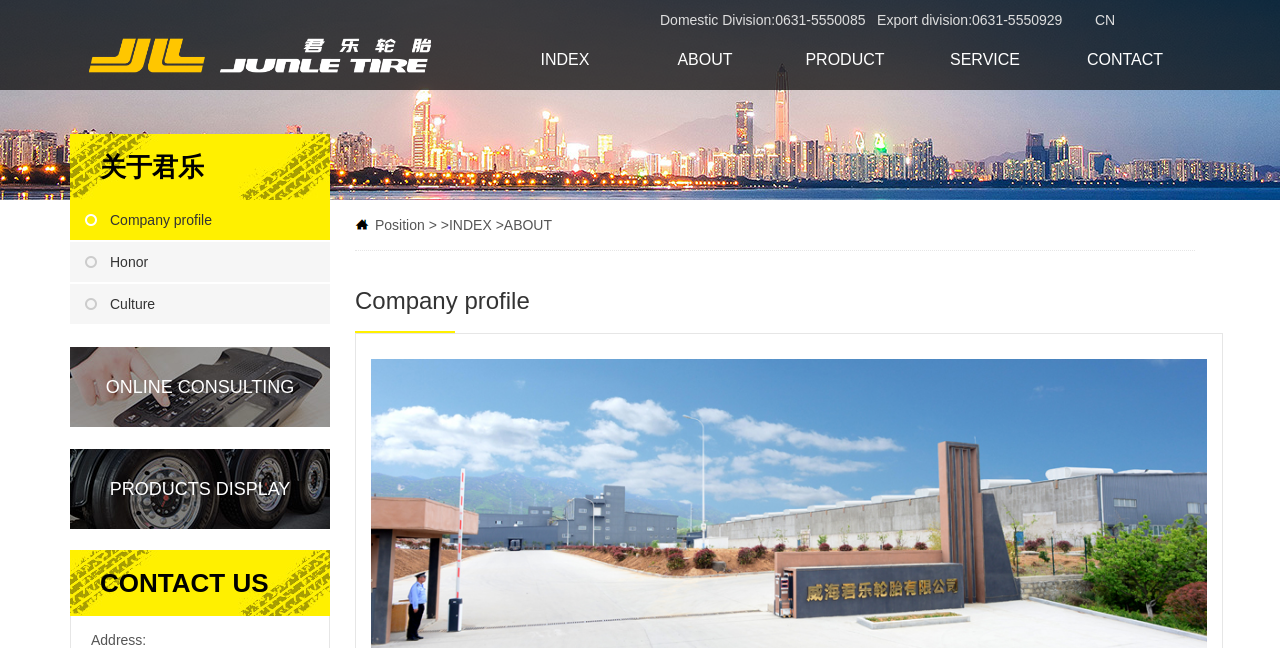Provide the bounding box coordinates of the area you need to click to execute the following instruction: "View 'Company profile'".

[0.055, 0.309, 0.258, 0.37]